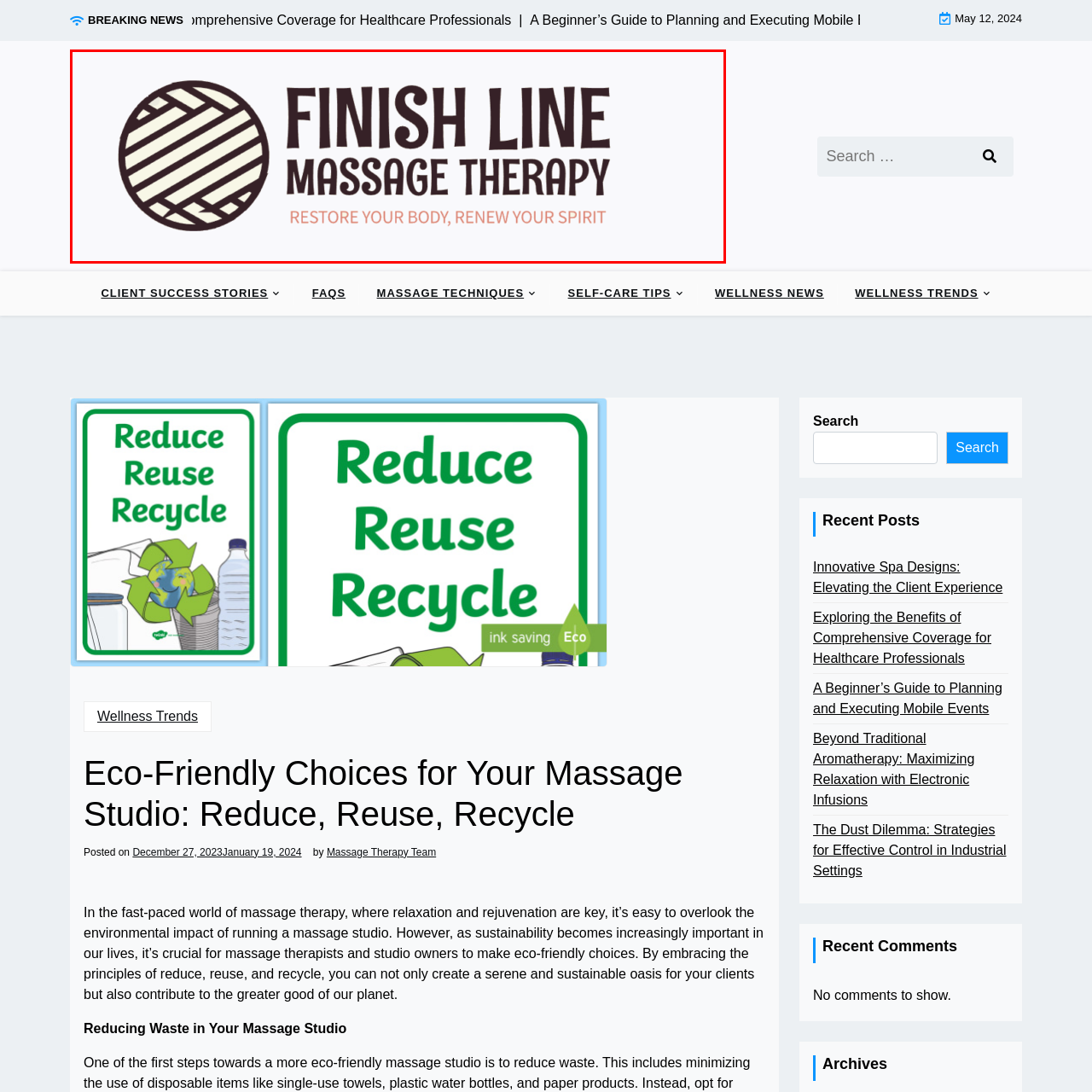What is the focus of the softer font used for 'MASSAGE THERAPY'?
Examine the image outlined by the red bounding box and answer the question with as much detail as possible.

The caption explains that the softer font used for 'MASSAGE THERAPY' indicates a focus on relaxation and care, which is an essential aspect of the massage therapy service.